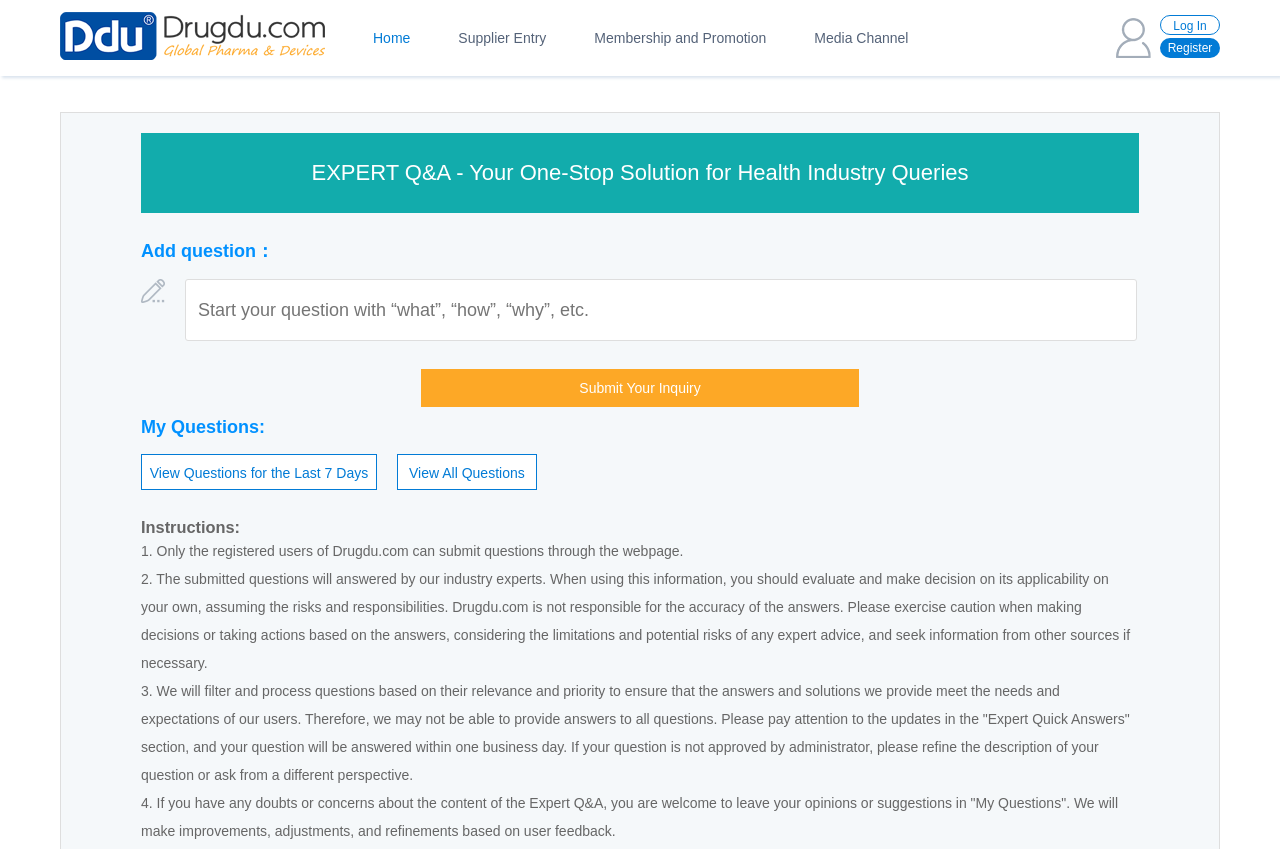What happens if a question is not approved?
Please elaborate on the answer to the question with detailed information.

If a question is not approved by the administrator, the user is advised to refine the description of their question or ask from a different perspective, indicating that the user has the opportunity to revise and resubmit their question.